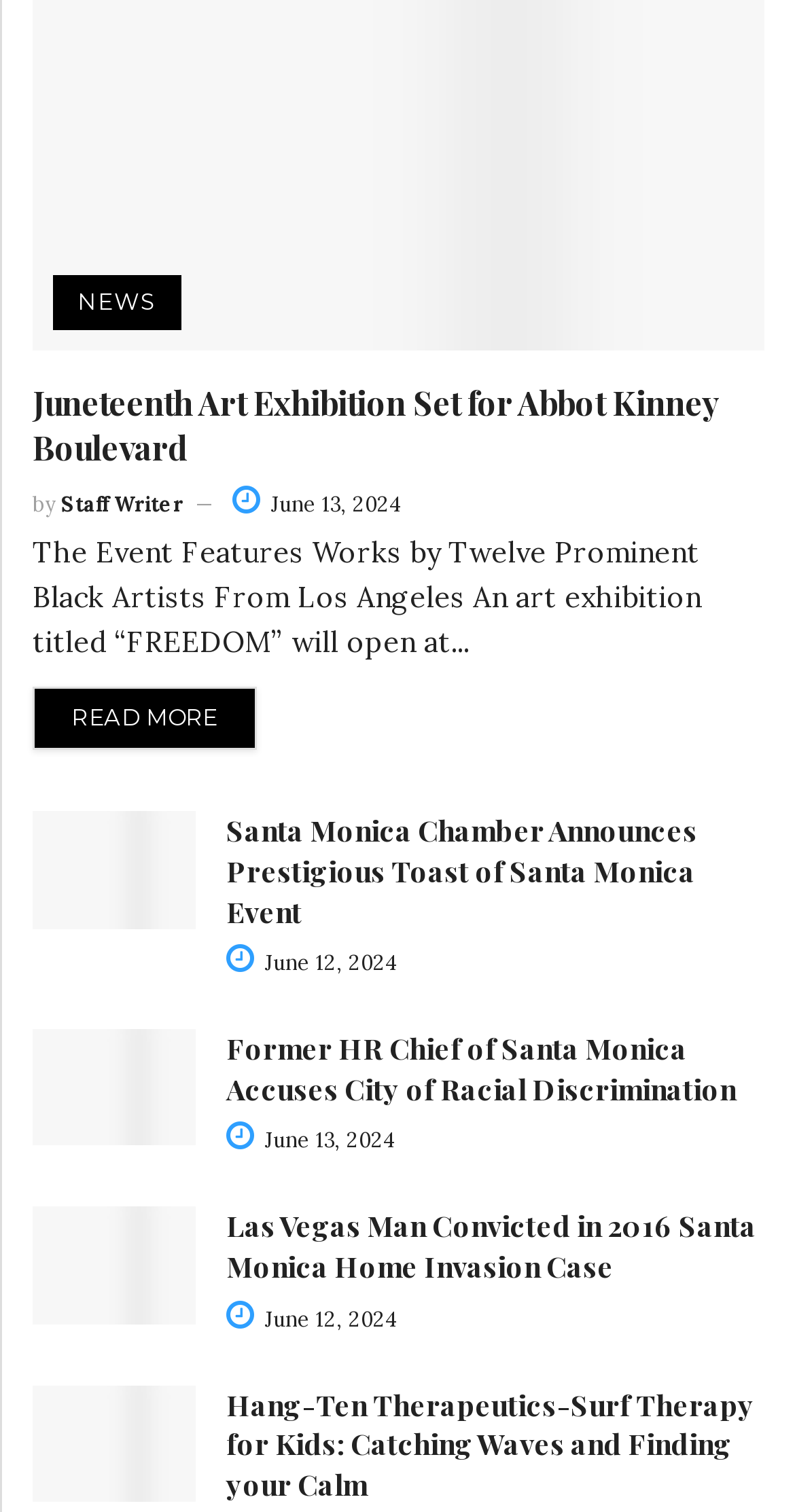Can you find the bounding box coordinates for the element to click on to achieve the instruction: "View news"?

None